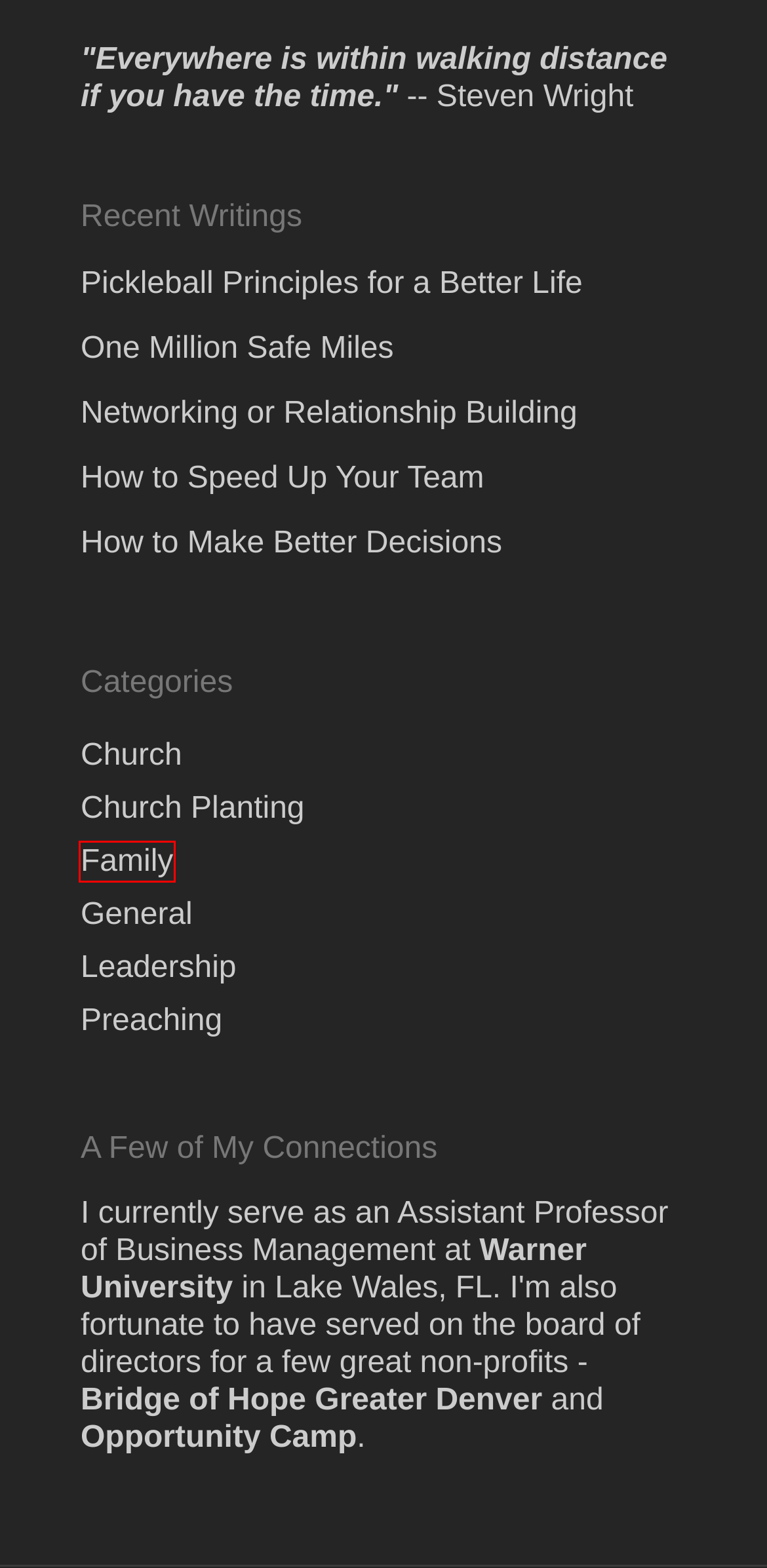You are presented with a screenshot of a webpage that includes a red bounding box around an element. Determine which webpage description best matches the page that results from clicking the element within the red bounding box. Here are the candidates:
A. How to Make Better Decisions – Ken Hensley DOT Com
B. General – Ken Hensley DOT Com
C. How to Speed Up Your Team – Ken Hensley DOT Com
D. Family – Ken Hensley DOT Com
E. One Million Safe Miles – Ken Hensley DOT Com
F. Networking or Relationship Building – Ken Hensley DOT Com
G. Pickleball Principles for a Better Life – Ken Hensley DOT Com
H. Home | opportunitycamp

D